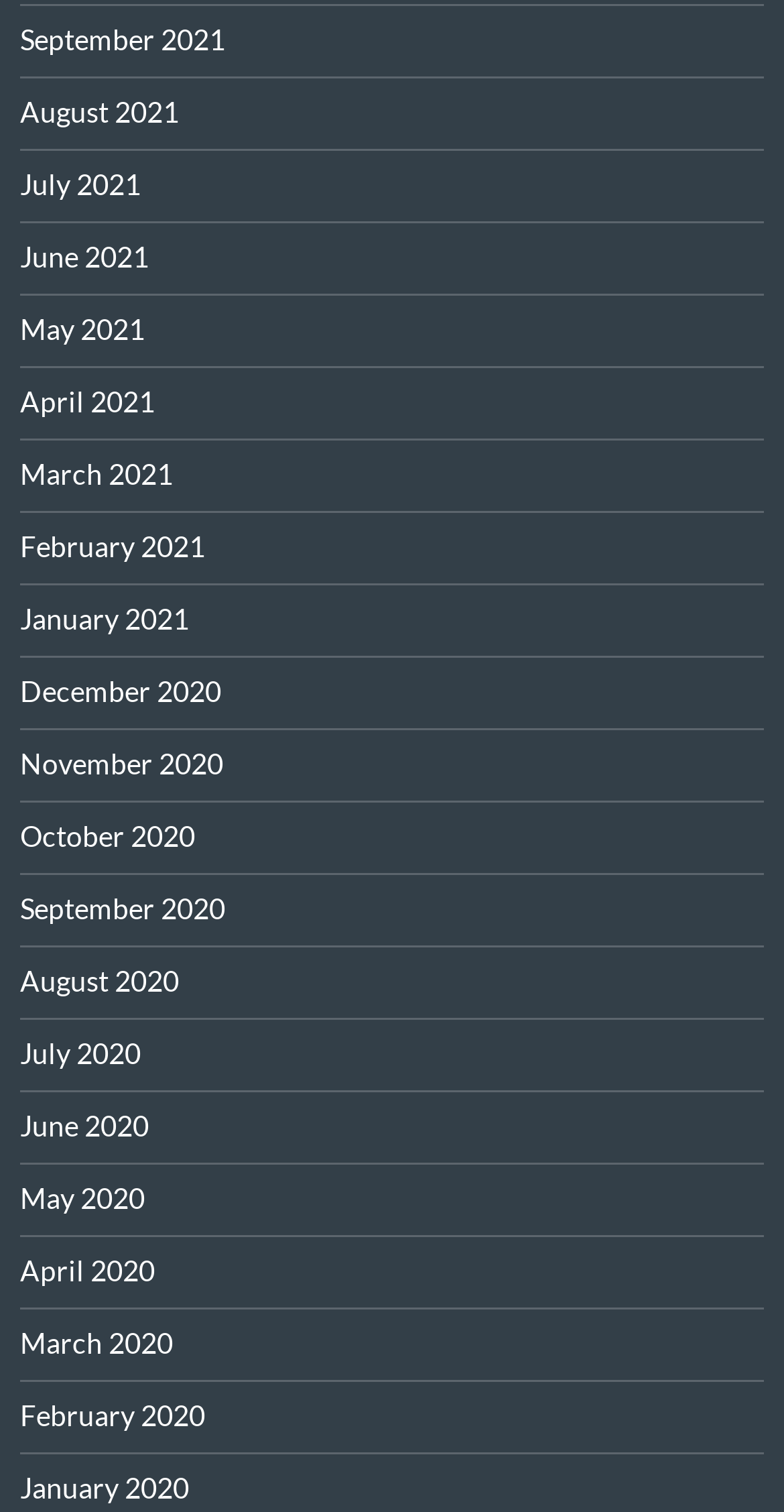Specify the bounding box coordinates of the area to click in order to execute this command: 'view June 2020'. The coordinates should consist of four float numbers ranging from 0 to 1, and should be formatted as [left, top, right, bottom].

[0.026, 0.733, 0.19, 0.756]